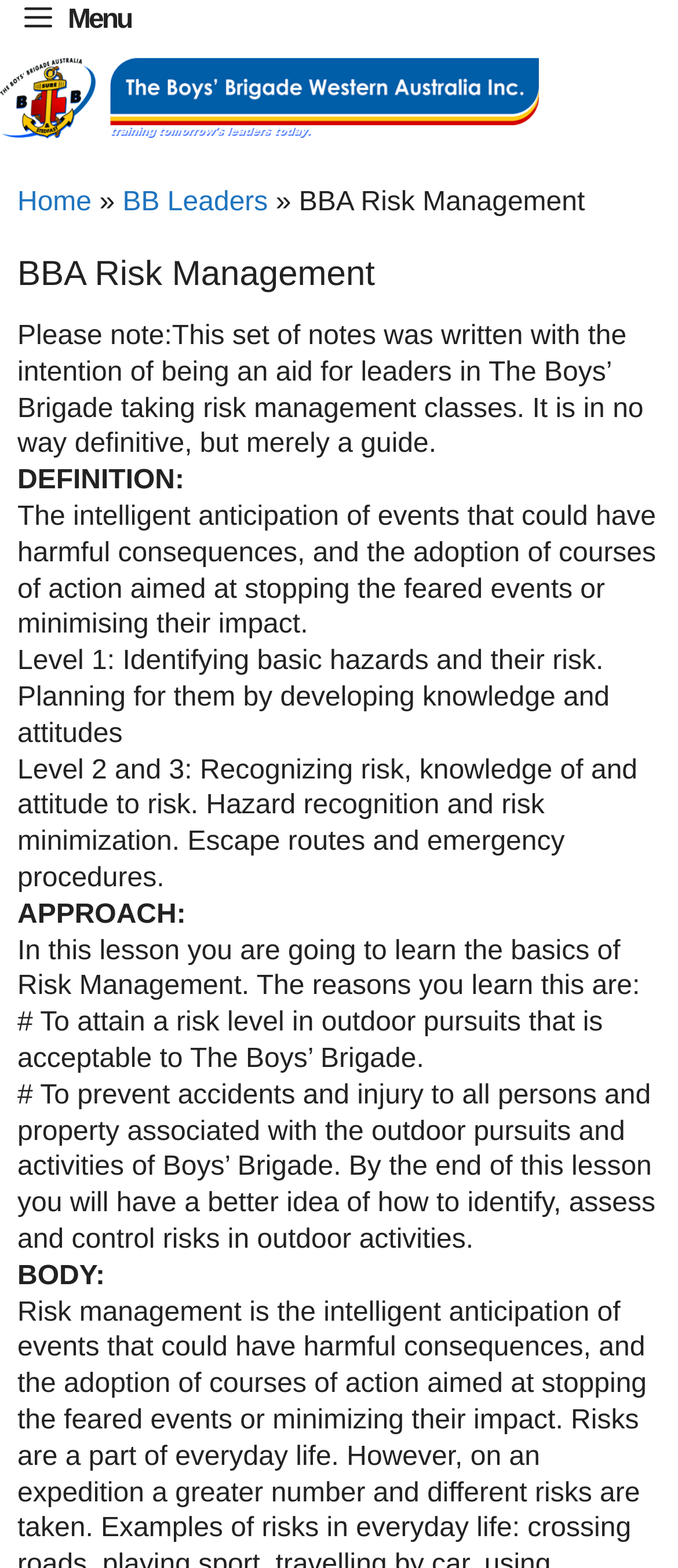What is the goal of learning risk management?
Use the image to answer the question with a single word or phrase.

Prevent accidents and injury